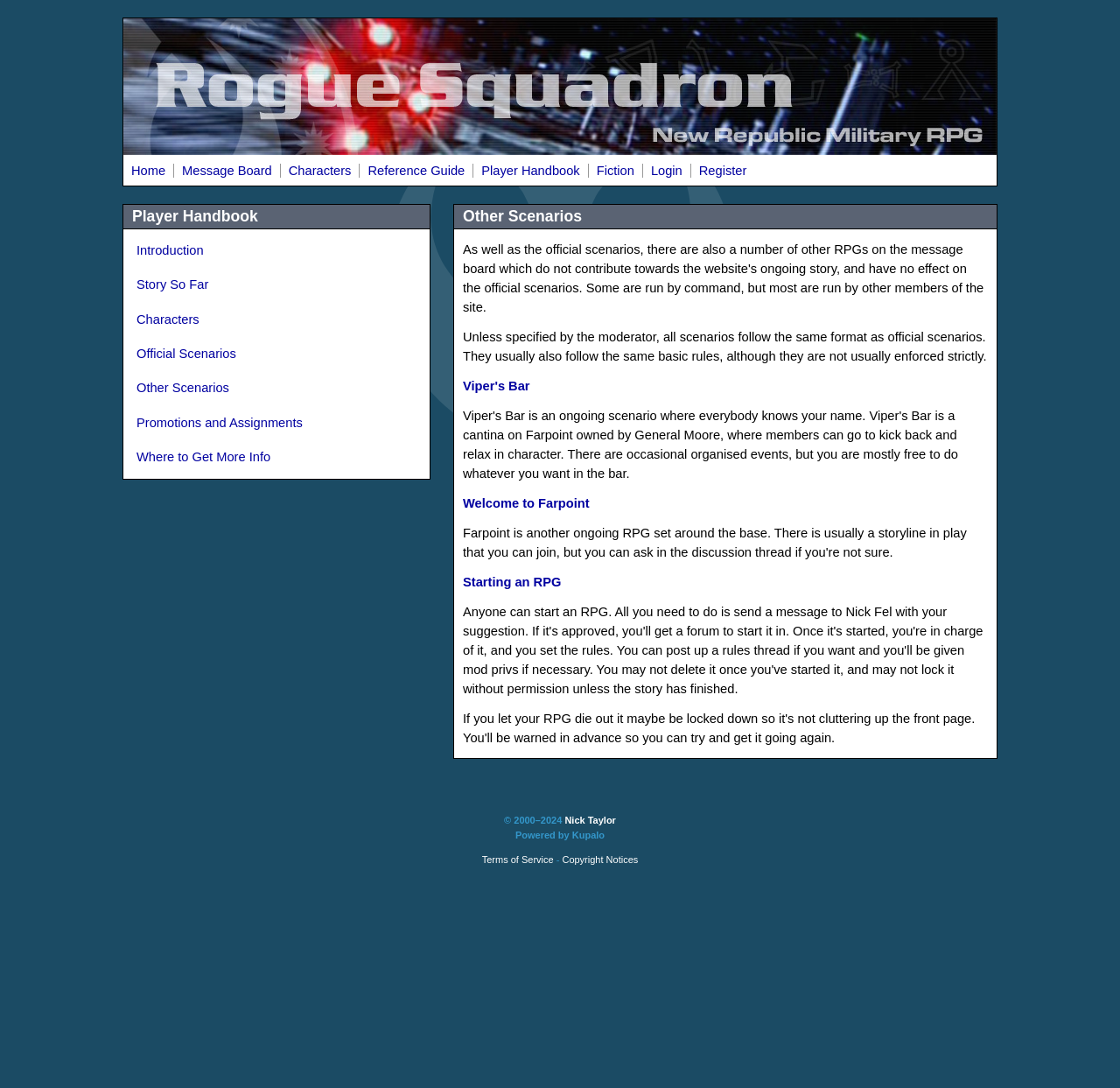Refer to the screenshot and give an in-depth answer to this question: What is the name of the Star Wars RPG?

The name of the Star Wars RPG is obtained from the image element at the top of the webpage, which has the text 'Rogue Squadron'.